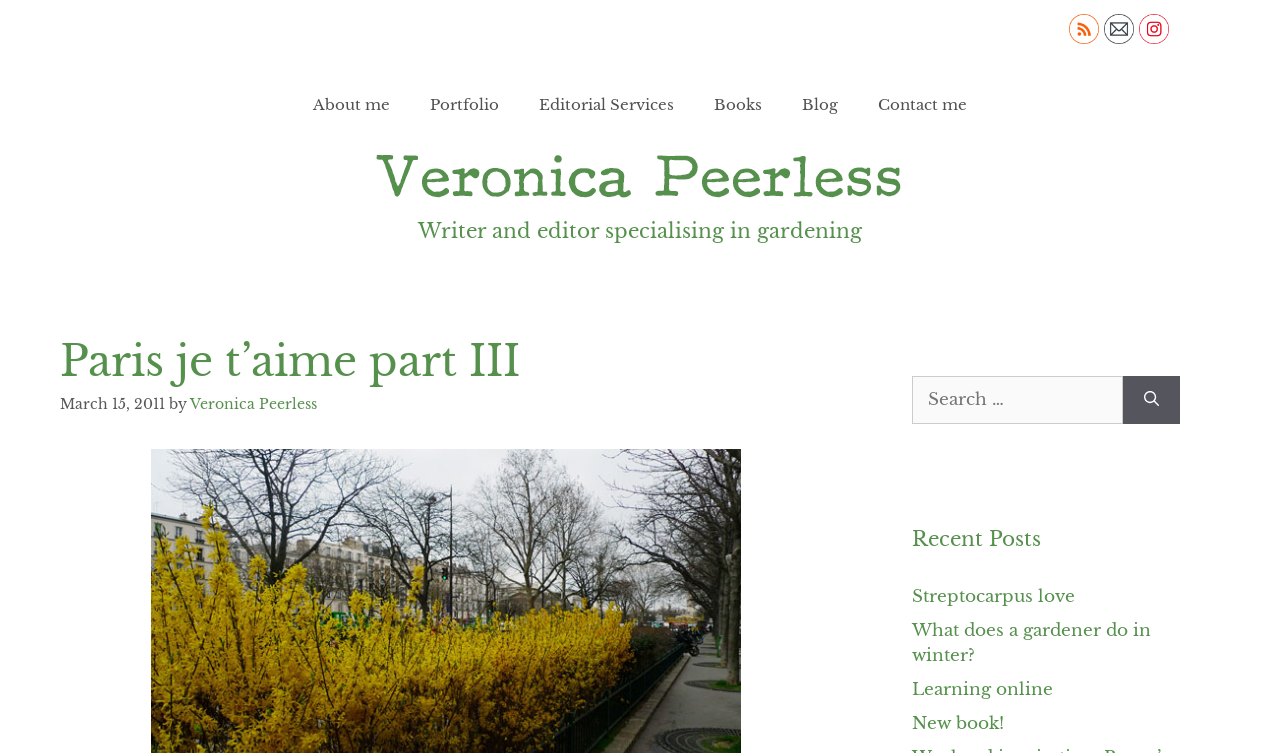Please specify the bounding box coordinates of the area that should be clicked to accomplish the following instruction: "Follow Veronica Peerless on Instagram". The coordinates should consist of four float numbers between 0 and 1, i.e., [left, top, right, bottom].

[0.891, 0.02, 0.914, 0.064]